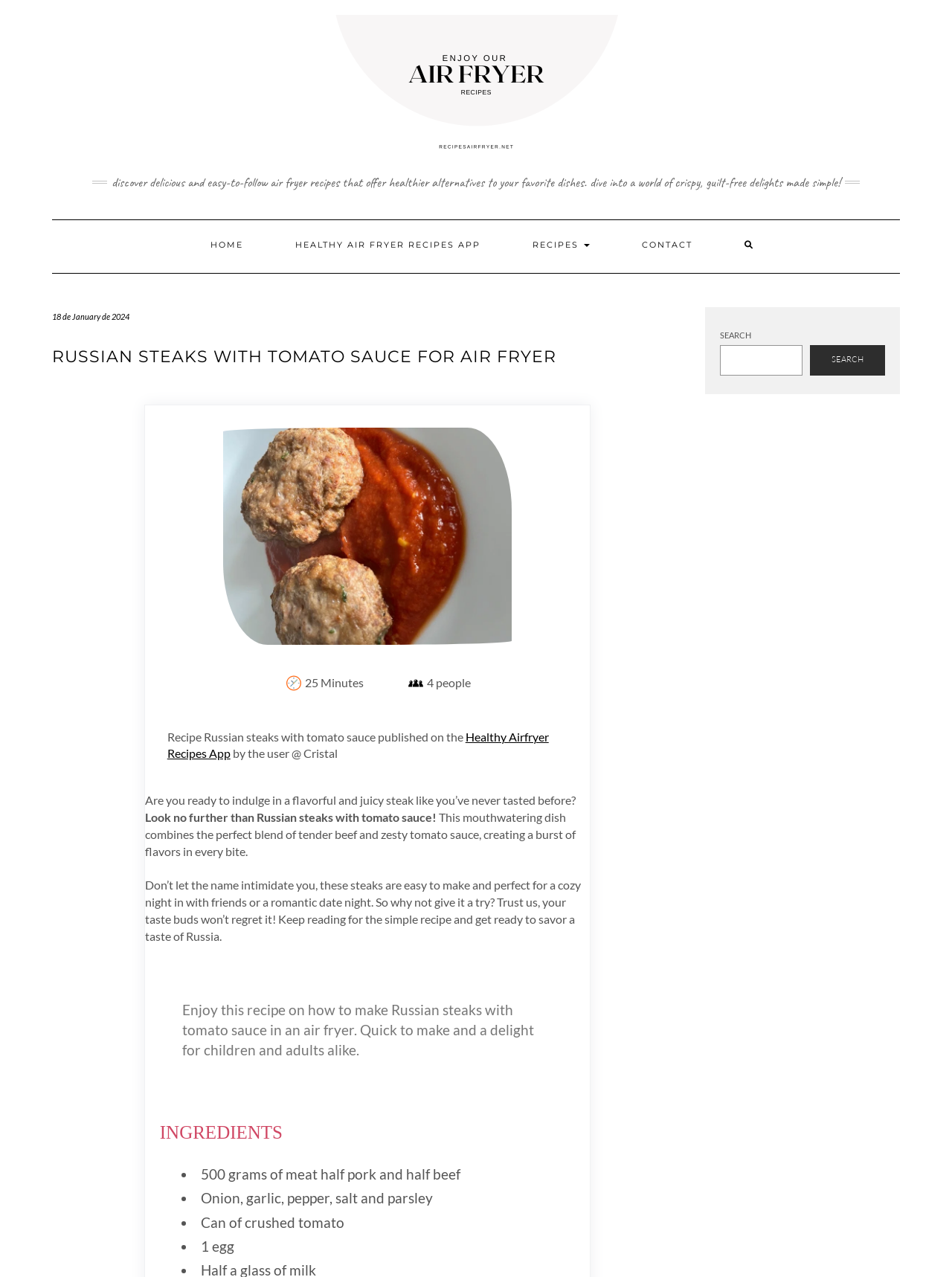Create an elaborate caption for the webpage.

This webpage is about a recipe for Russian steaks with tomato sauce for air fryer. At the top, there is a link to "enjoy our air fryer recipes" accompanied by an image. Below this, there is a brief introduction to the website, describing it as a source for delicious and easy-to-follow air fryer recipes.

On the left side, there is a navigation menu with links to "HOME", "HEALTHY AIR FRYER RECIPES APP", "RECIPES", "CONTACT", and a search icon. The date "18 de January de 2024" is also displayed.

The main content of the page is dedicated to the recipe, with a heading "RUSSIAN STEAKS WITH TOMATO SAUCE FOR AIR FRYER" and an image of the dish. Below this, there are details about the recipe, including the cooking time (25 minutes) and the number of servings (4 people).

The recipe is introduced with a brief description, followed by a section with the ingredients listed in bullet points. The ingredients include 500 grams of meat, onion, garlic, pepper, salt, parsley, a can of crushed tomato, and an egg.

On the right side, there is a sidebar with a search bar and a button to search for recipes.